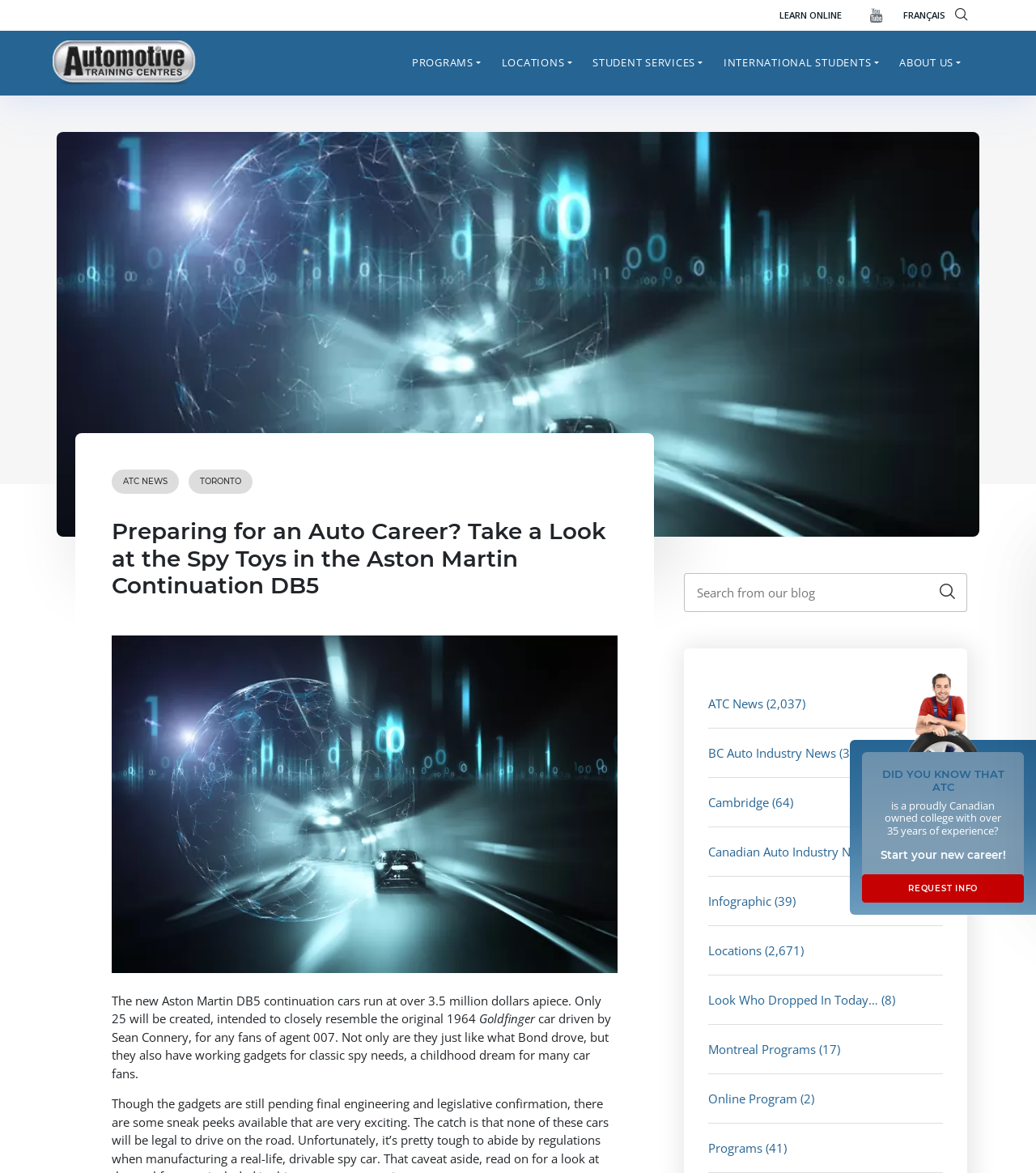Reply to the question with a single word or phrase:
How many years of experience does ATC have?

Over 35 years